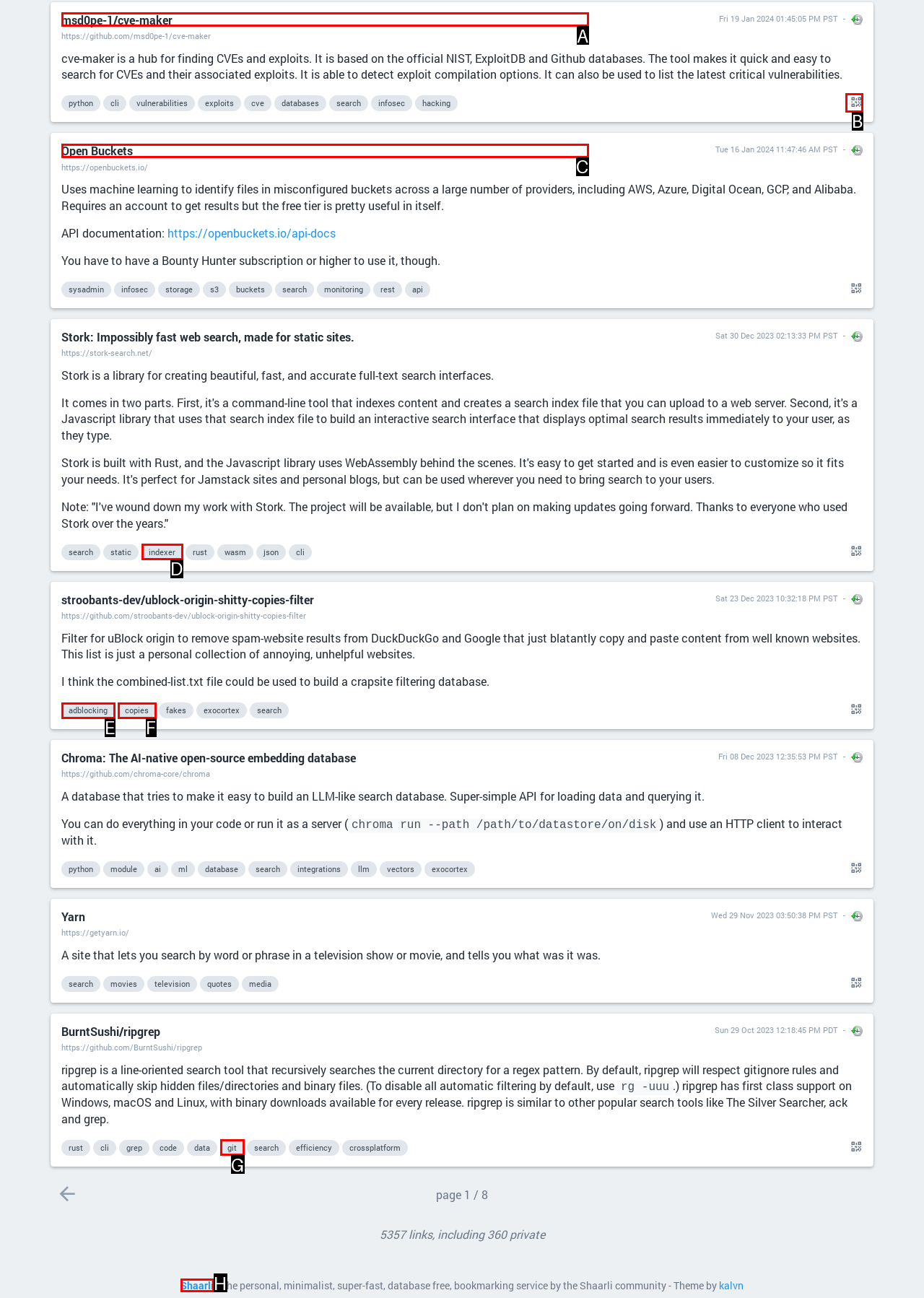Given the description: Open Buckets, select the HTML element that best matches it. Reply with the letter of your chosen option.

C